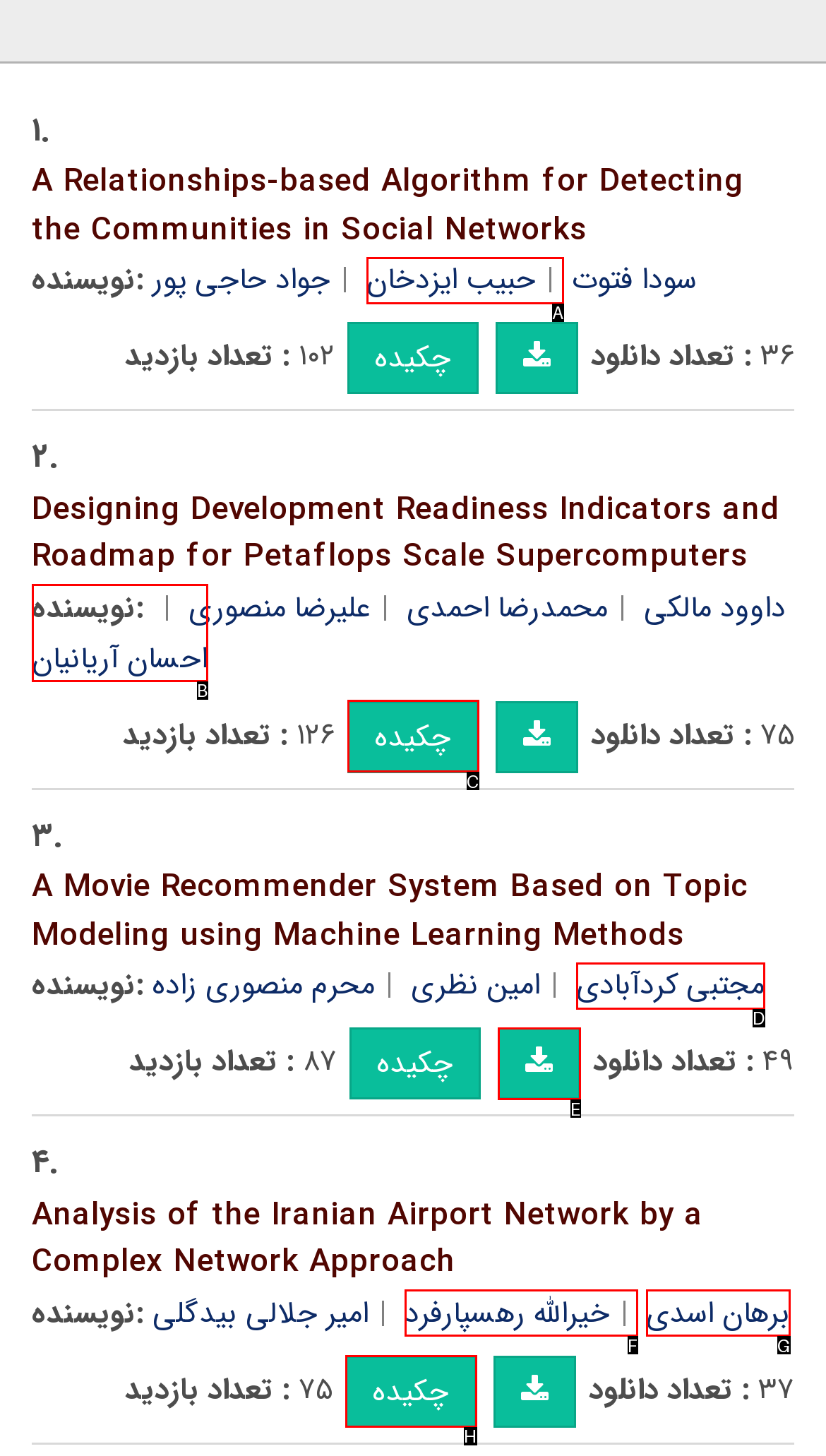Identify the HTML element that best fits the description: مجتبی کردآبادی. Respond with the letter of the corresponding element.

D